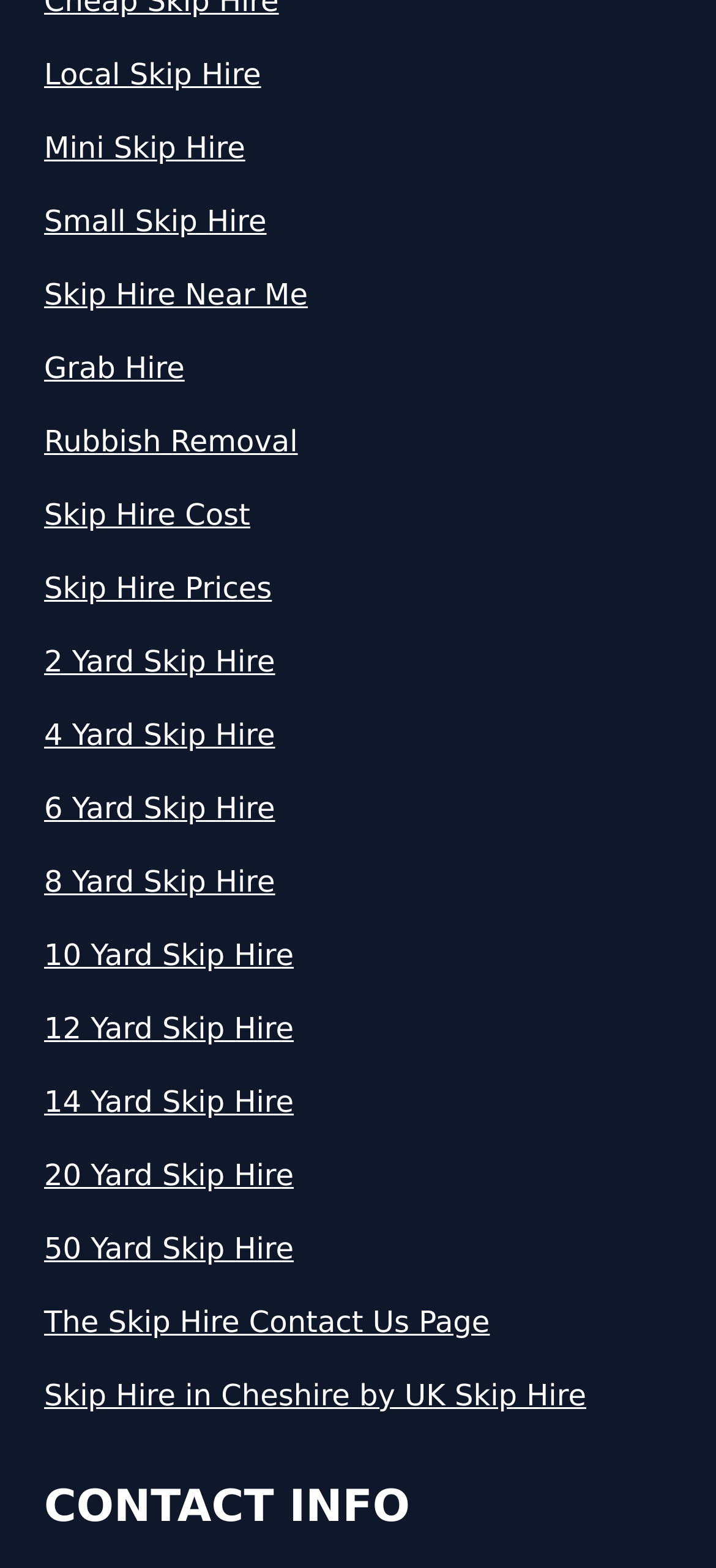Given the element description 12 Yard Skip Hire, identify the bounding box coordinates for the UI element on the webpage screenshot. The format should be (top-left x, top-left y, bottom-right x, bottom-right y), with values between 0 and 1.

[0.062, 0.642, 0.938, 0.67]